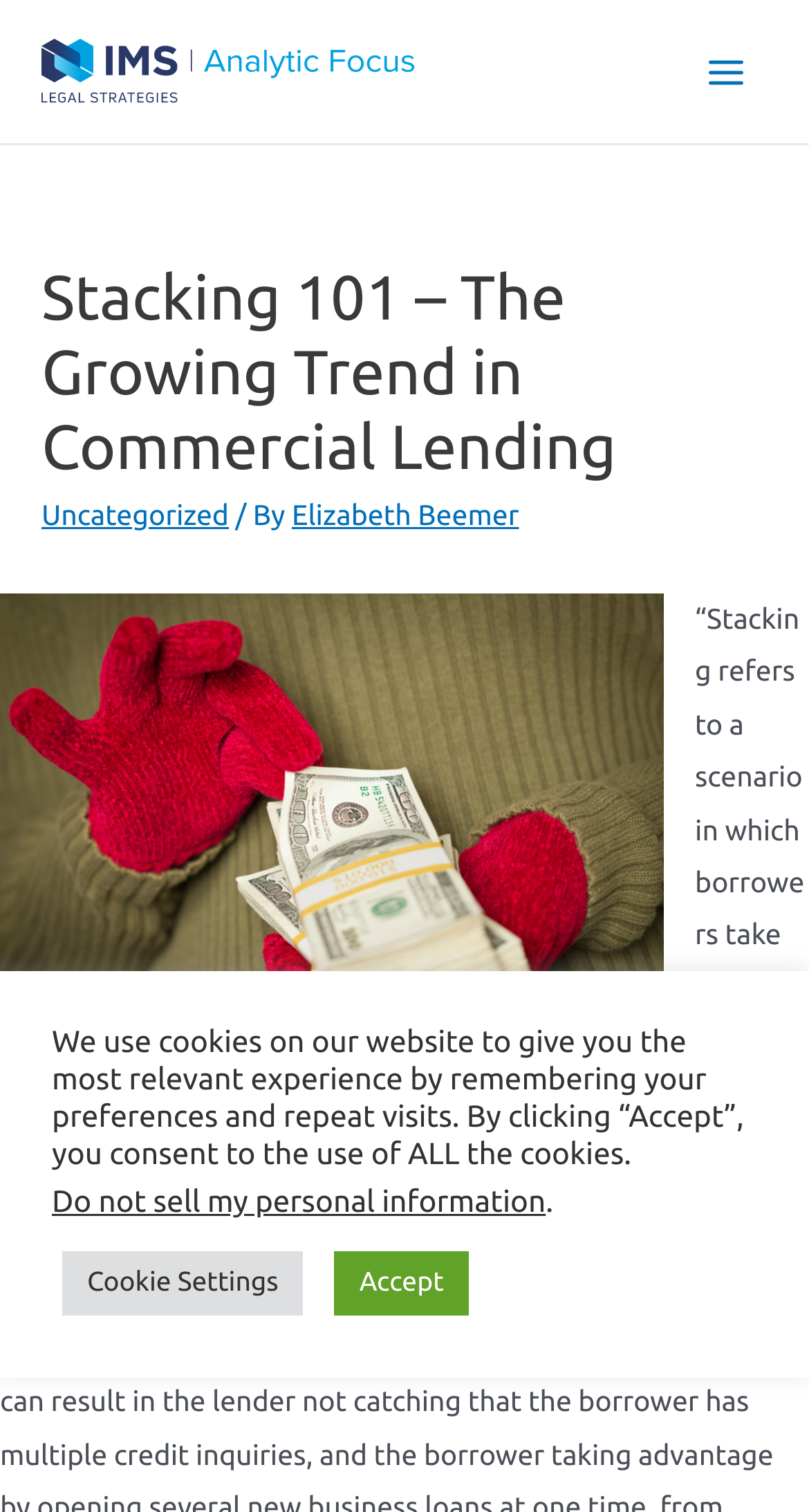What is the image about?
Refer to the image and provide a detailed answer to the question.

The image on the webpage is labeled as 'Stacking Fraud.png', suggesting that it is related to the concept of stacking fraud in commercial lending.